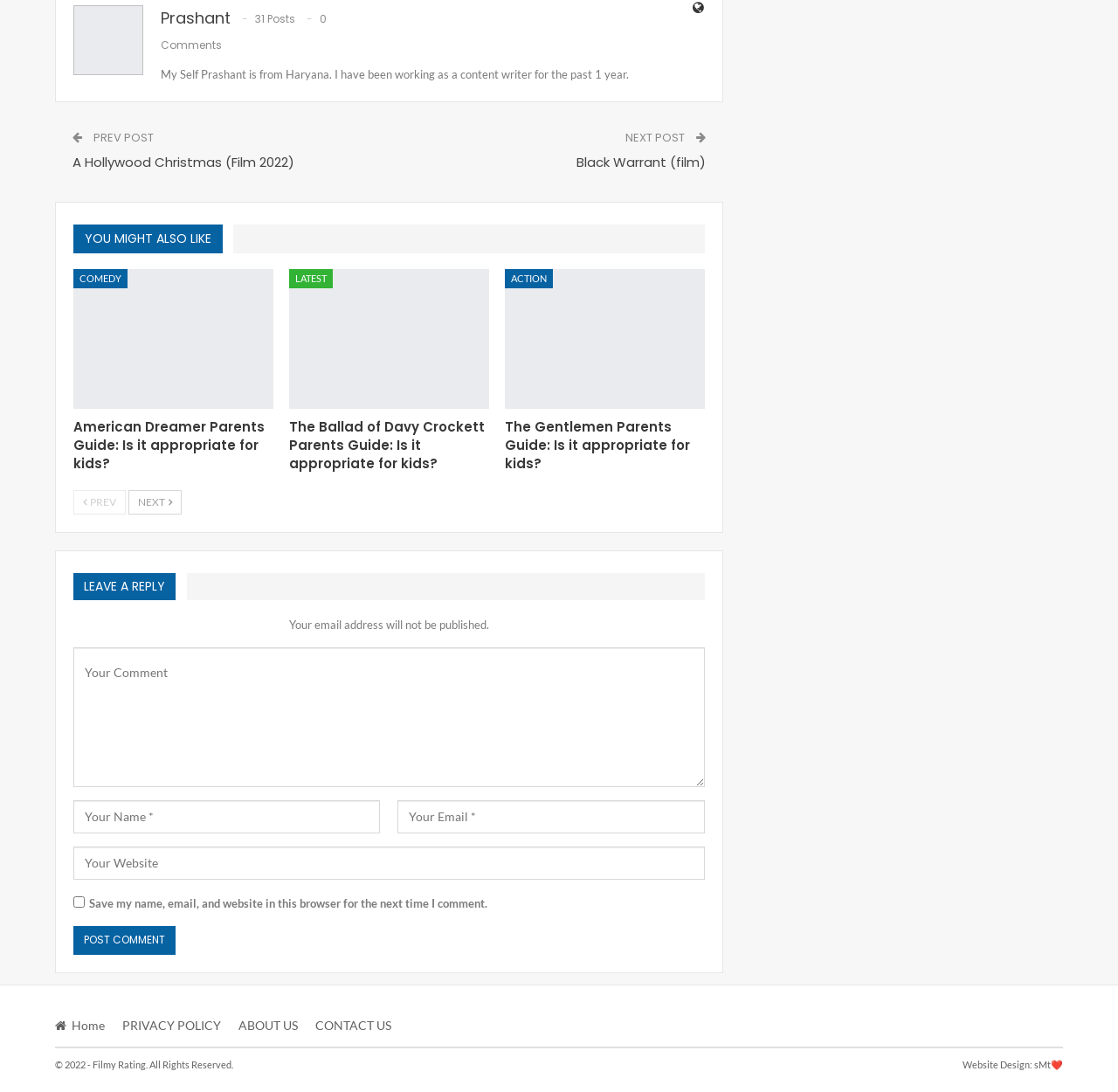How many posts are there by the author?
Look at the screenshot and respond with one word or a short phrase.

31